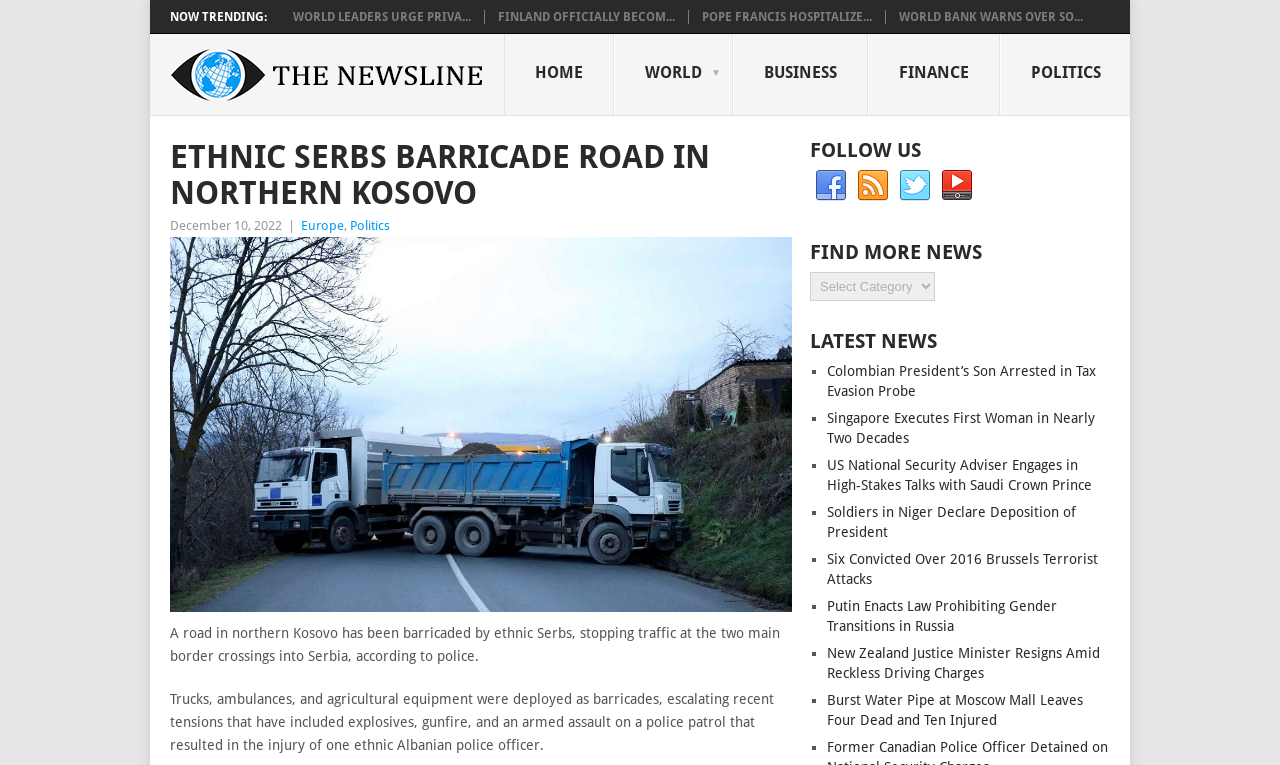Show the bounding box coordinates for the element that needs to be clicked to execute the following instruction: "Read news about Ethnic Serbs barricading road in Northern Kosovo". Provide the coordinates in the form of four float numbers between 0 and 1, i.e., [left, top, right, bottom].

[0.133, 0.184, 0.619, 0.276]